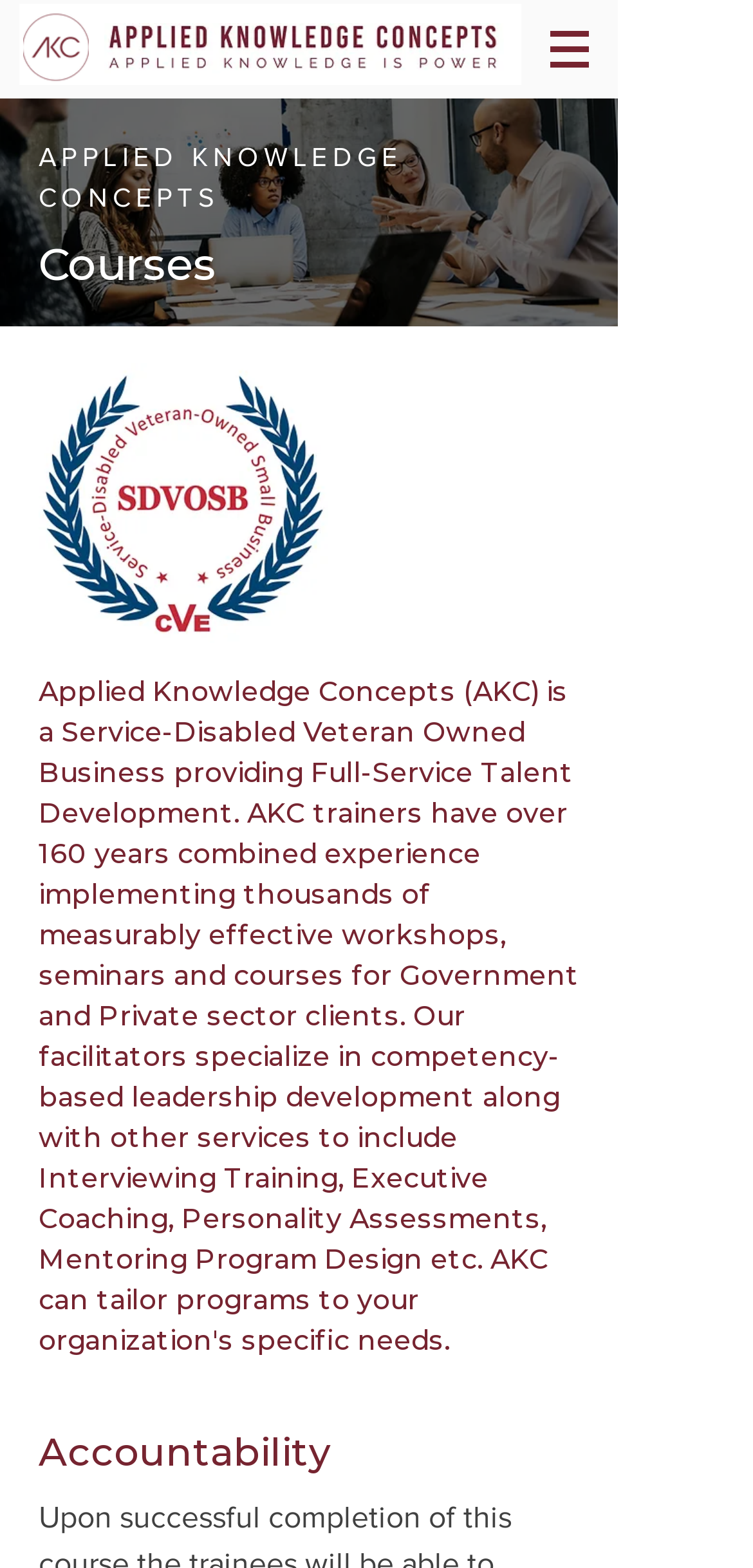What is the main service provided by Applied Knowledge Concepts?
Kindly offer a comprehensive and detailed response to the question.

I inferred this by reading the text on the webpage, which mentions 'Full-Service Talent Development' as one of the services provided by Applied Knowledge Concepts.